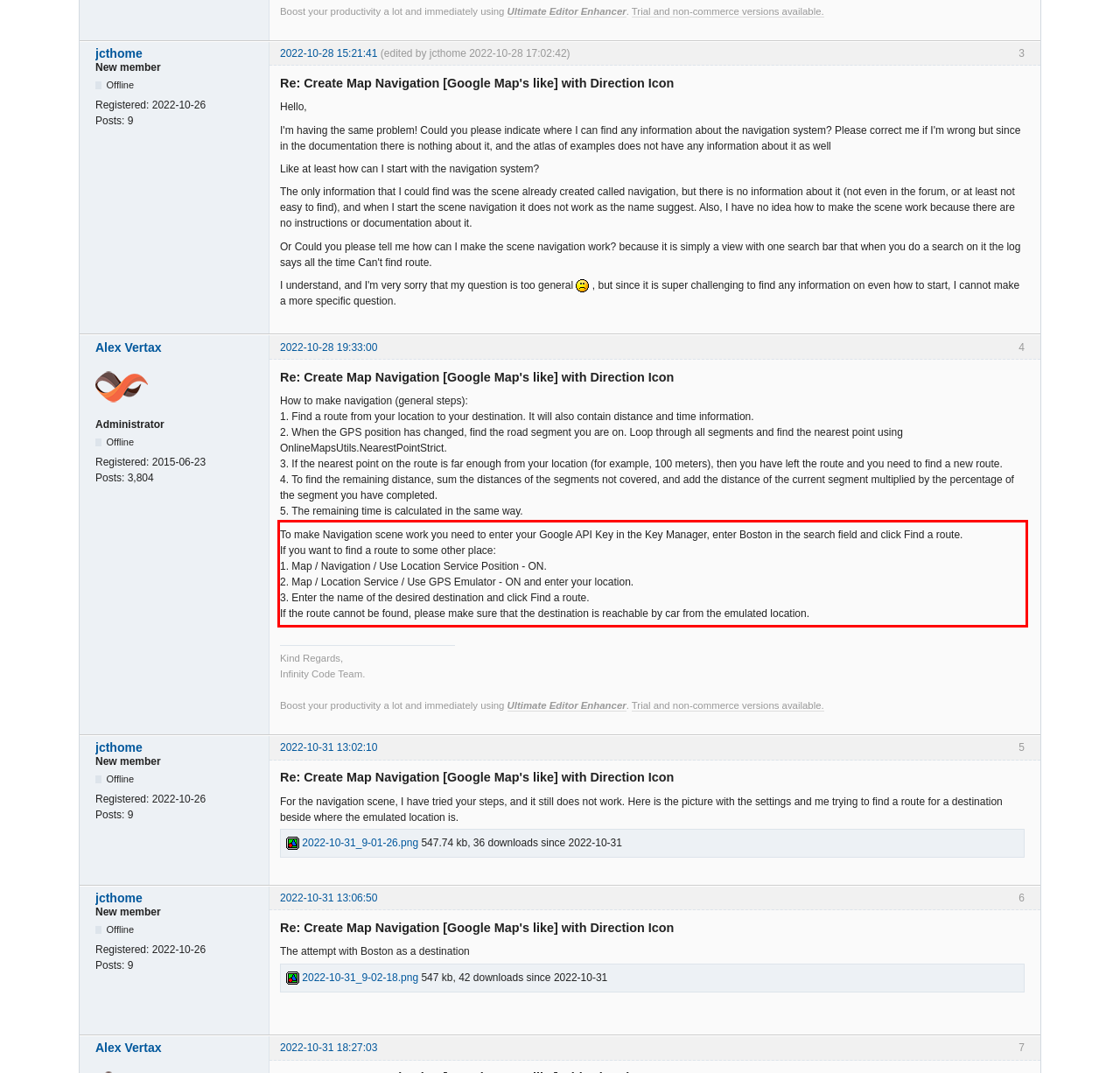Given a screenshot of a webpage, locate the red bounding box and extract the text it encloses.

To make Navigation scene work you need to enter your Google API Key in the Key Manager, enter Boston in the search field and click Find a route. If you want to find a route to some other place: 1. Map / Navigation / Use Location Service Position - ON. 2. Map / Location Service / Use GPS Emulator - ON and enter your location. 3. Enter the name of the desired destination and click Find a route. If the route cannot be found, please make sure that the destination is reachable by car from the emulated location.